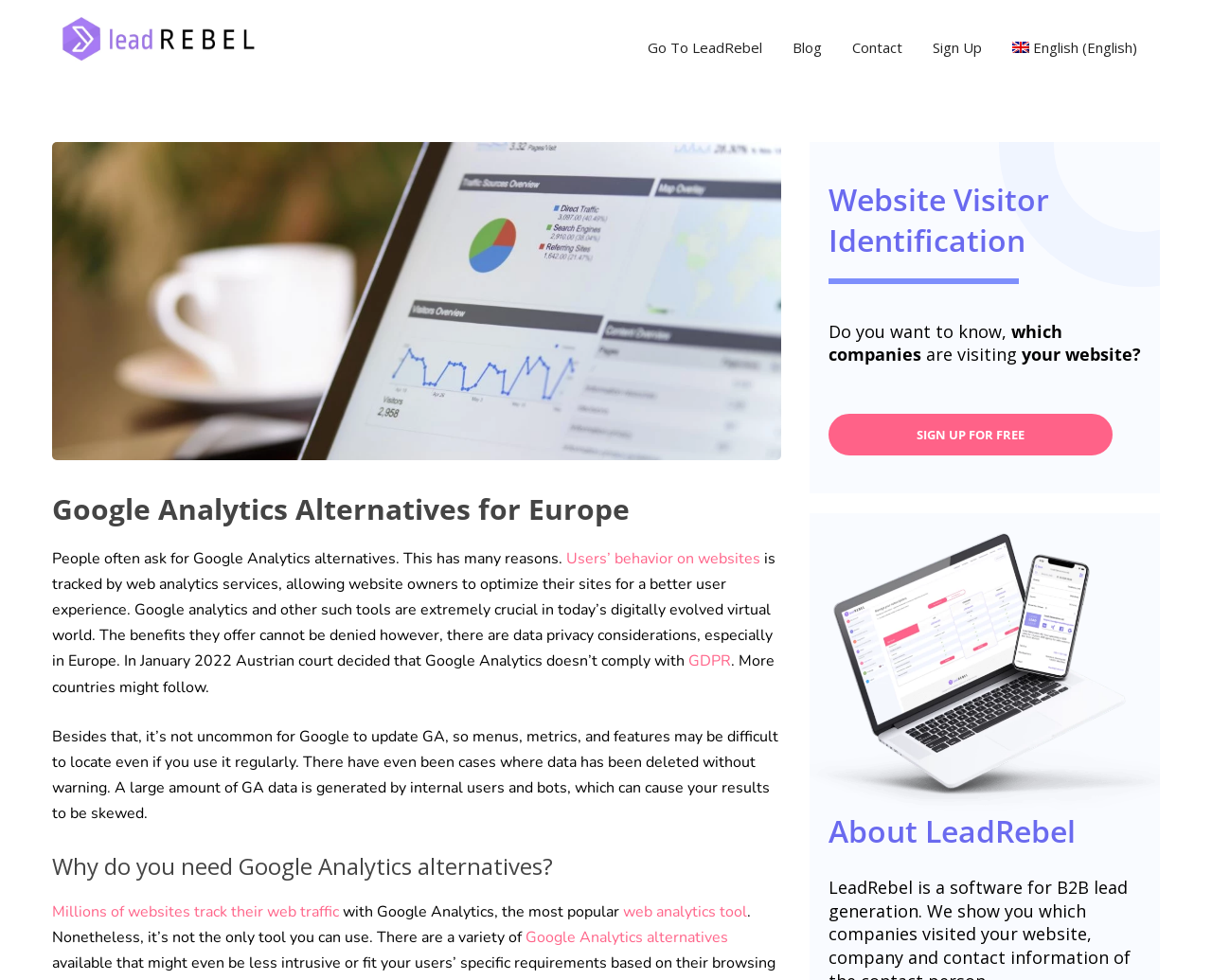Provide an in-depth caption for the contents of the webpage.

The webpage is about Google Analytics alternatives for Europe, specifically discussing the need for user-friendly analytics tools for planning marketing strategies. 

At the top left of the page, there is a link to "Alfena" accompanied by an image. On the top right, there are several links, including "Go To LeadRebel", "Blog", "Contact", "Sign Up", and "en English (English)" with a small flag icon. 

Below these links, there is a large image related to Google Analytics alternatives. The main heading "Google Analytics Alternatives for Europe" is centered on the page. 

The page then explains that people often ask for Google Analytics alternatives due to data privacy considerations, especially in Europe. It mentions that Google Analytics doesn't comply with GDPR and that other countries might follow. The text also discusses the limitations of Google Analytics, such as difficulties in navigating the tool and the risk of data deletion. 

Further down, there is a heading "Why do you need Google Analytics alternatives?" followed by text explaining that millions of websites track their web traffic with Google Analytics, but it's not the only tool available. 

On the right side of the page, there is a section about "Website Visitor Identification", which asks if the user wants to know which companies are visiting their website. This section includes a call-to-action link "SIGN UP FOR FREE". 

Finally, at the bottom right, there is a heading "About LeadRebel".